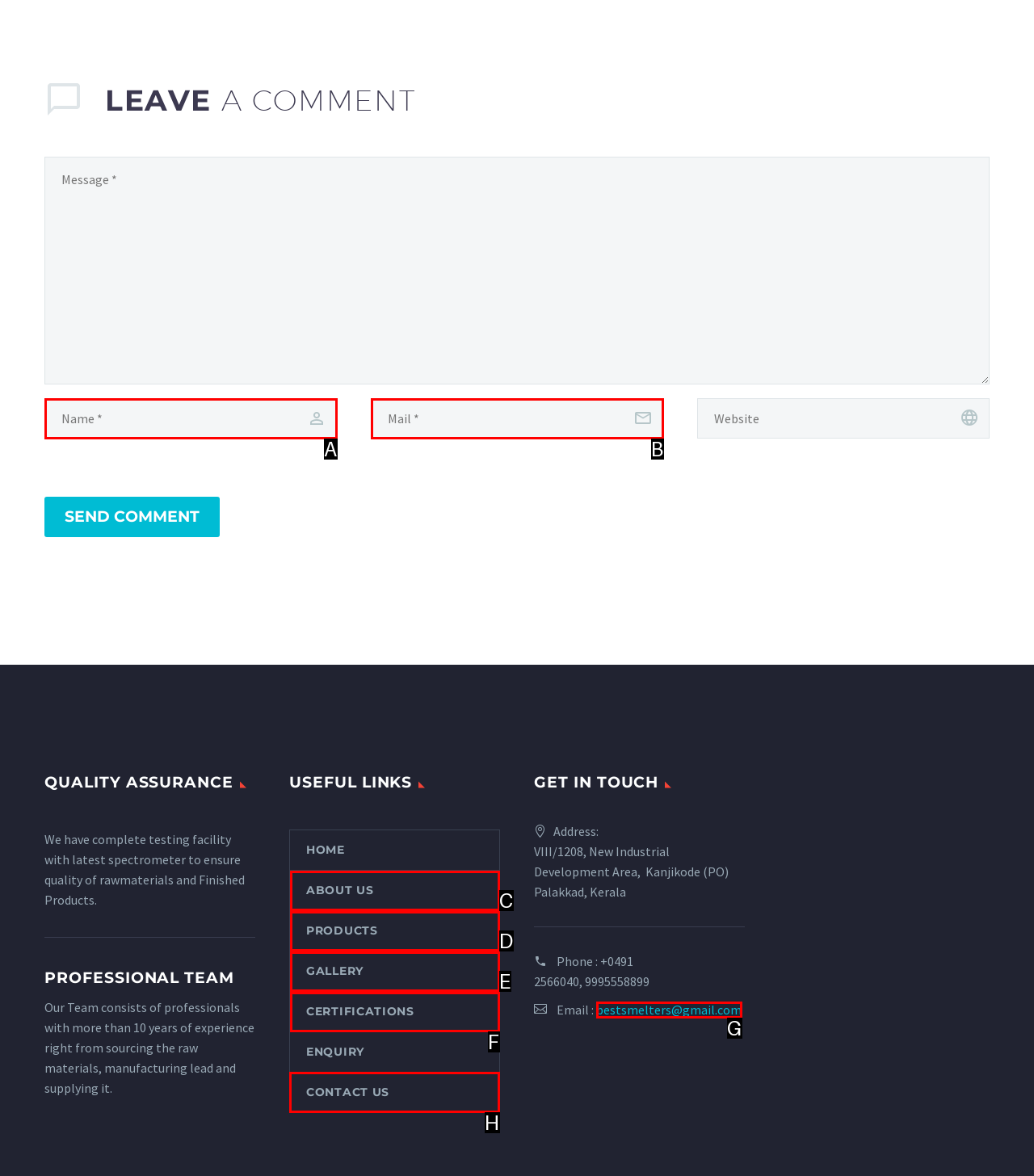Which letter corresponds to the correct option to complete the task: contact us?
Answer with the letter of the chosen UI element.

H